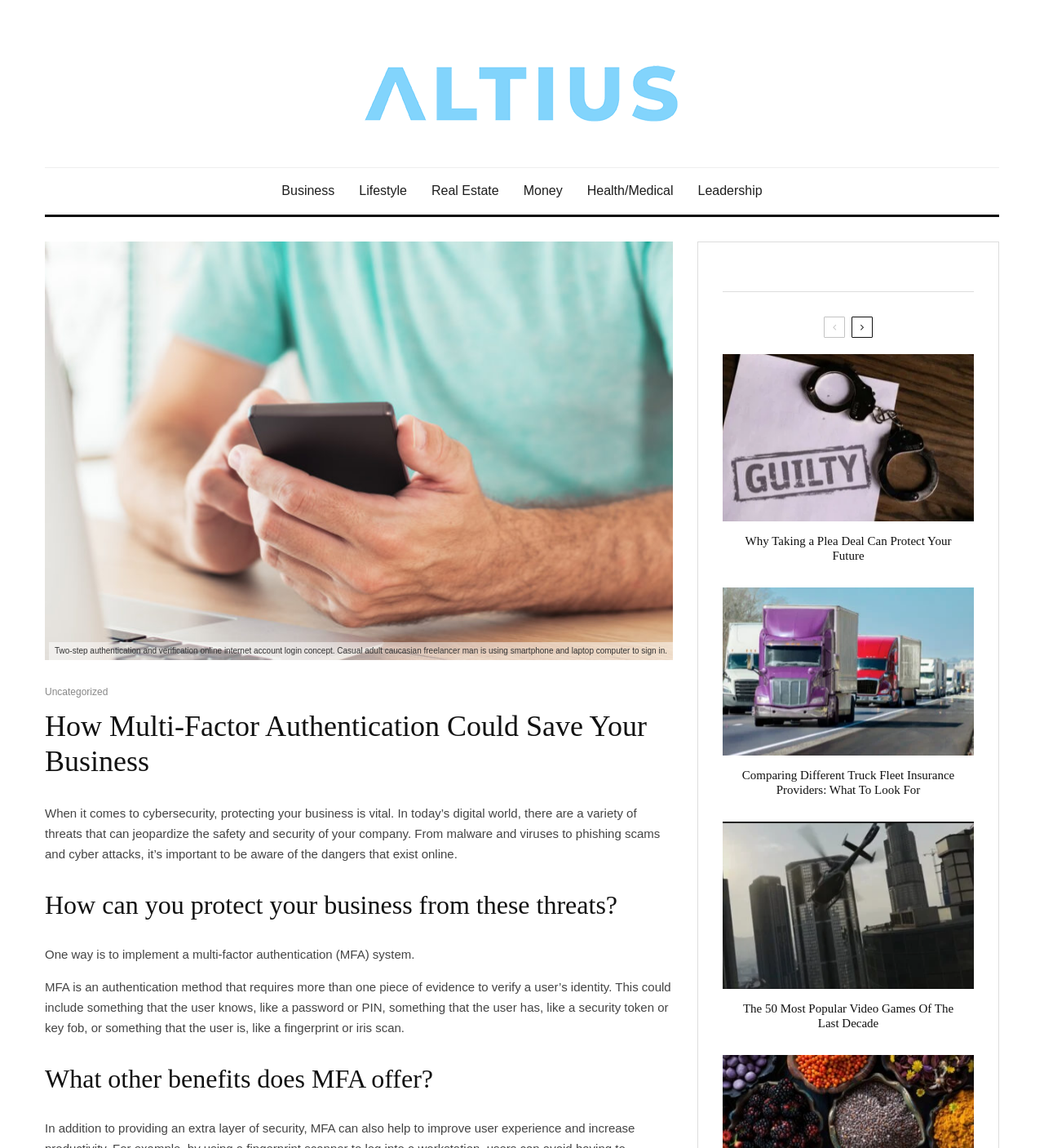What type of threats can jeopardize business safety? Please answer the question using a single word or phrase based on the image.

Malware, viruses, phishing scams, cyber attacks